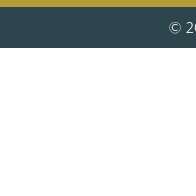What is the purpose of the copyright notice?
Using the image as a reference, answer the question with a short word or phrase.

Protect intellectual property